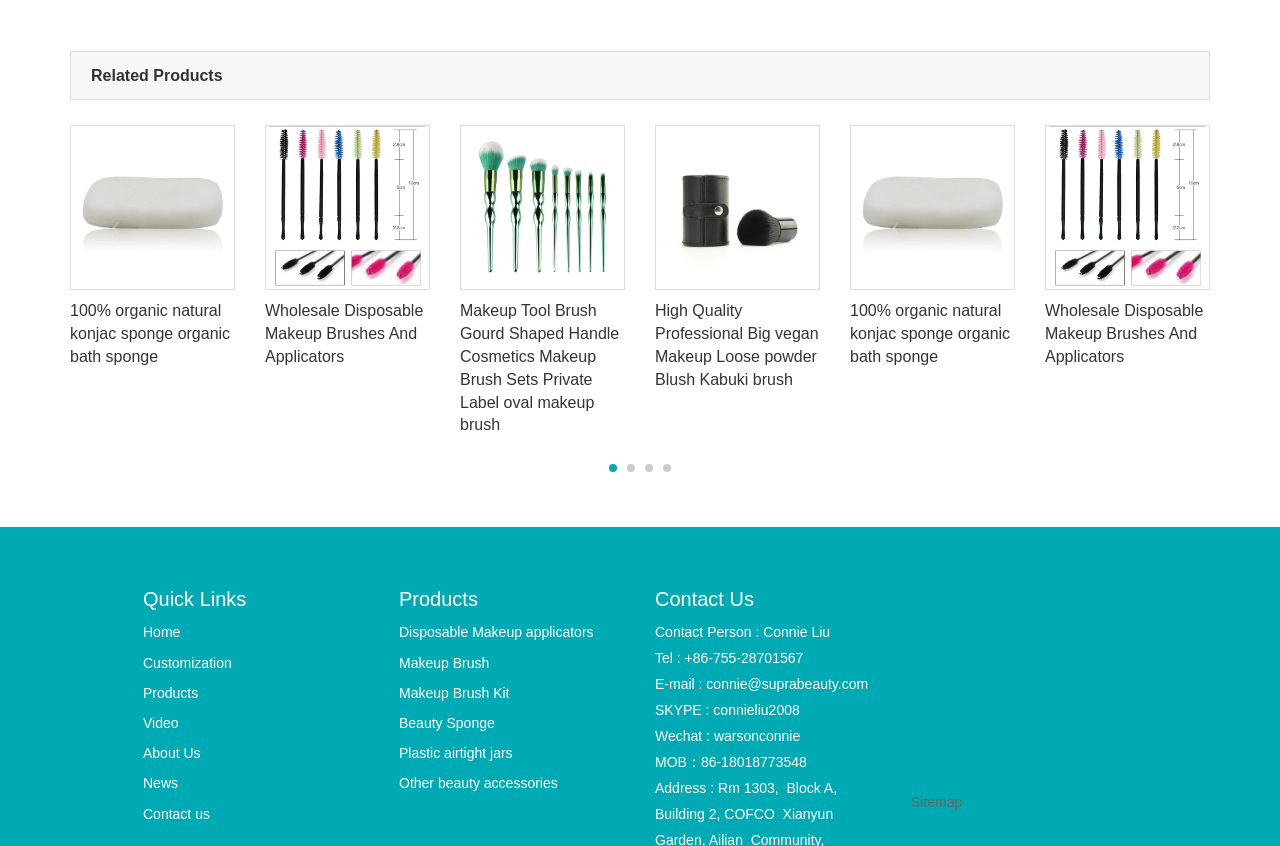Find the bounding box coordinates for the area you need to click to carry out the instruction: "View sitemap". The coordinates should be four float numbers between 0 and 1, indicated as [left, top, right, bottom].

[0.712, 0.939, 0.752, 0.958]